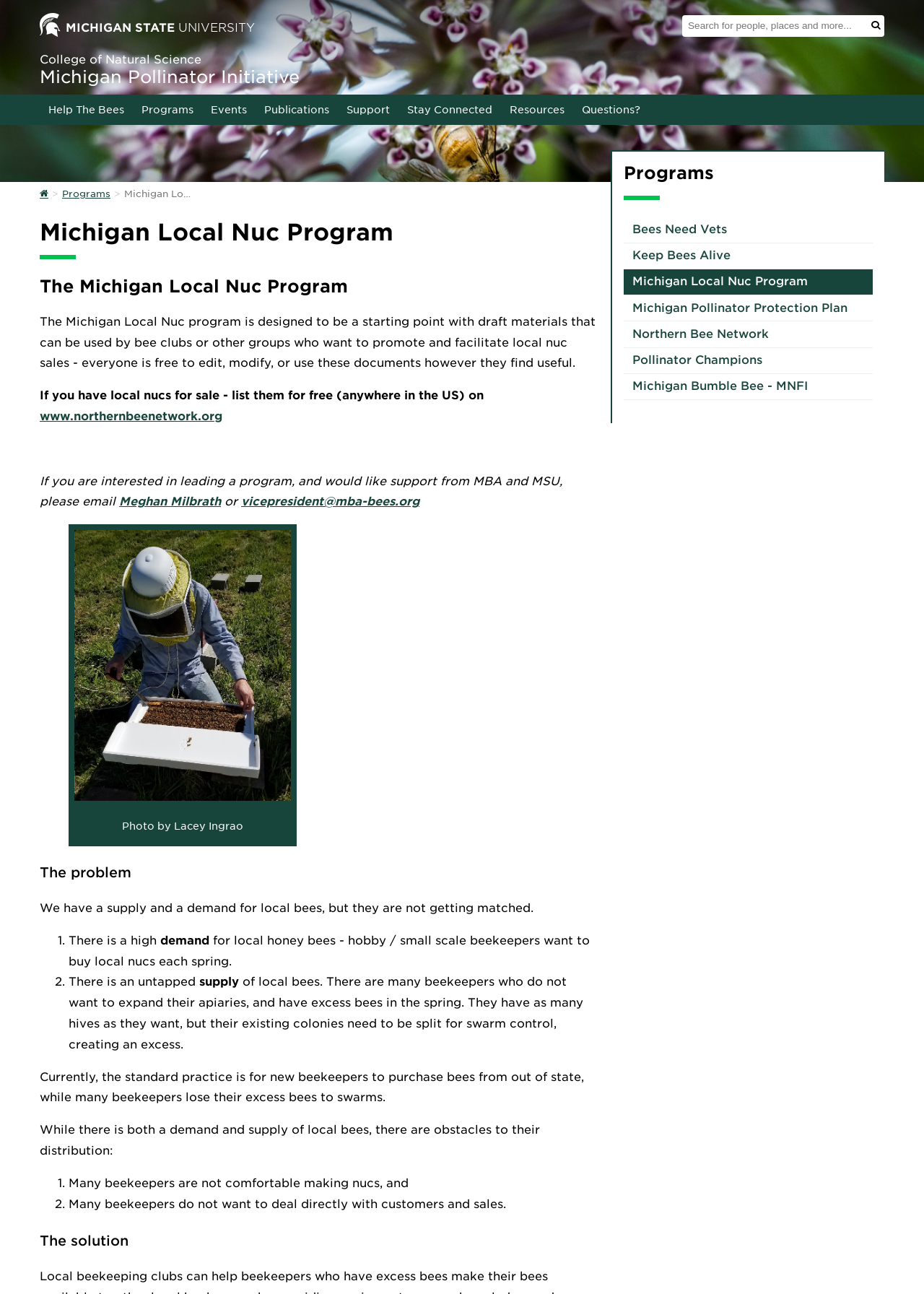Please identify the primary heading on the webpage and return its text.

Michigan Local Nuc Program